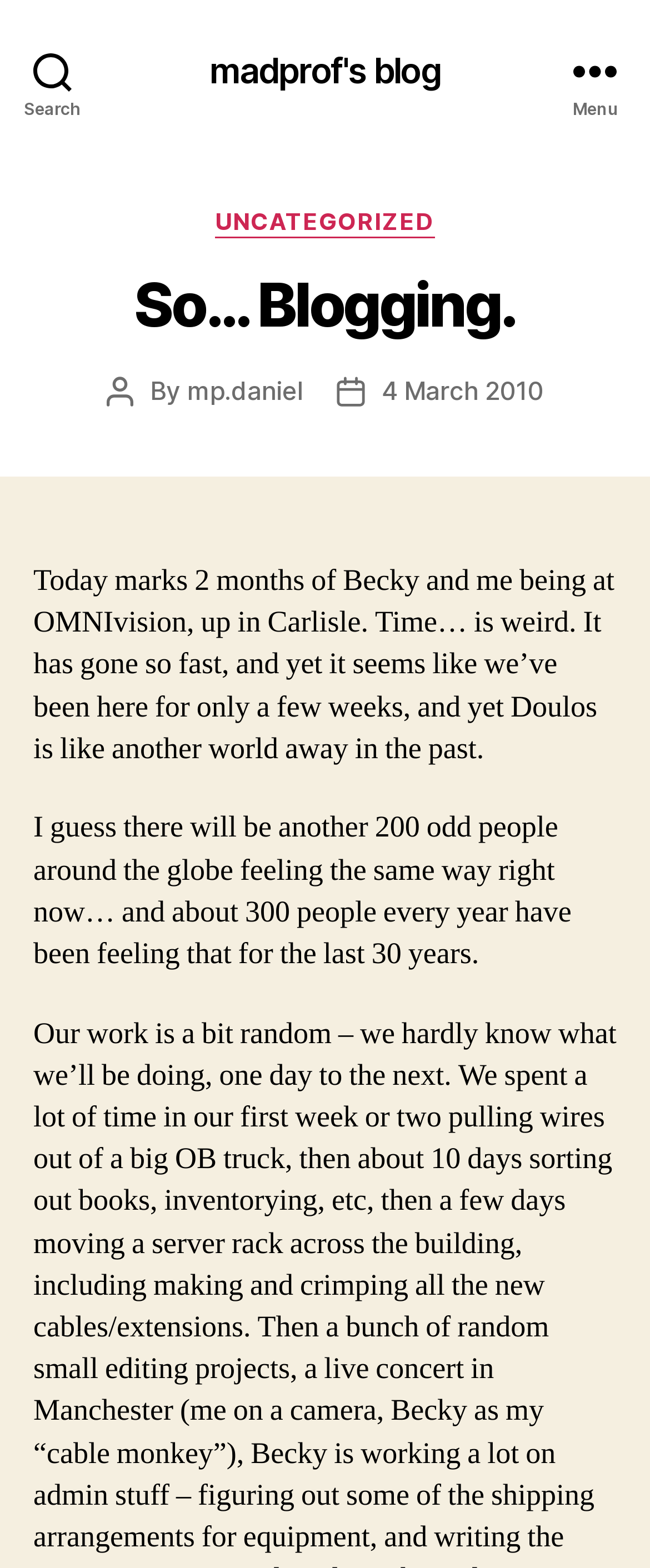Provide a thorough description of this webpage.

The webpage is a blog post titled "So… Blogging." by madprof. At the top left, there is a search button. Next to it, on the top center, is a link to "madprof's blog". On the top right, there is a menu button. 

When the menu button is expanded, a header section appears below it, taking up the full width of the page. This section contains several elements. On the left, there is a heading with the title "So… Blogging.". To the right of the title, there are two lines of text, "Post author" and "By mp.daniel", indicating the author of the post. On the right side of the header section, there is a "Post date" label with a link to the date "4 March 2010". 

Below the header section, there are two paragraphs of text. The first paragraph talks about the author's experience of working at OMNIvision for two months, and how time seems to have passed quickly. The second paragraph mentions that many people around the globe may be feeling the same way, and that this experience has been repeated for 30 years.